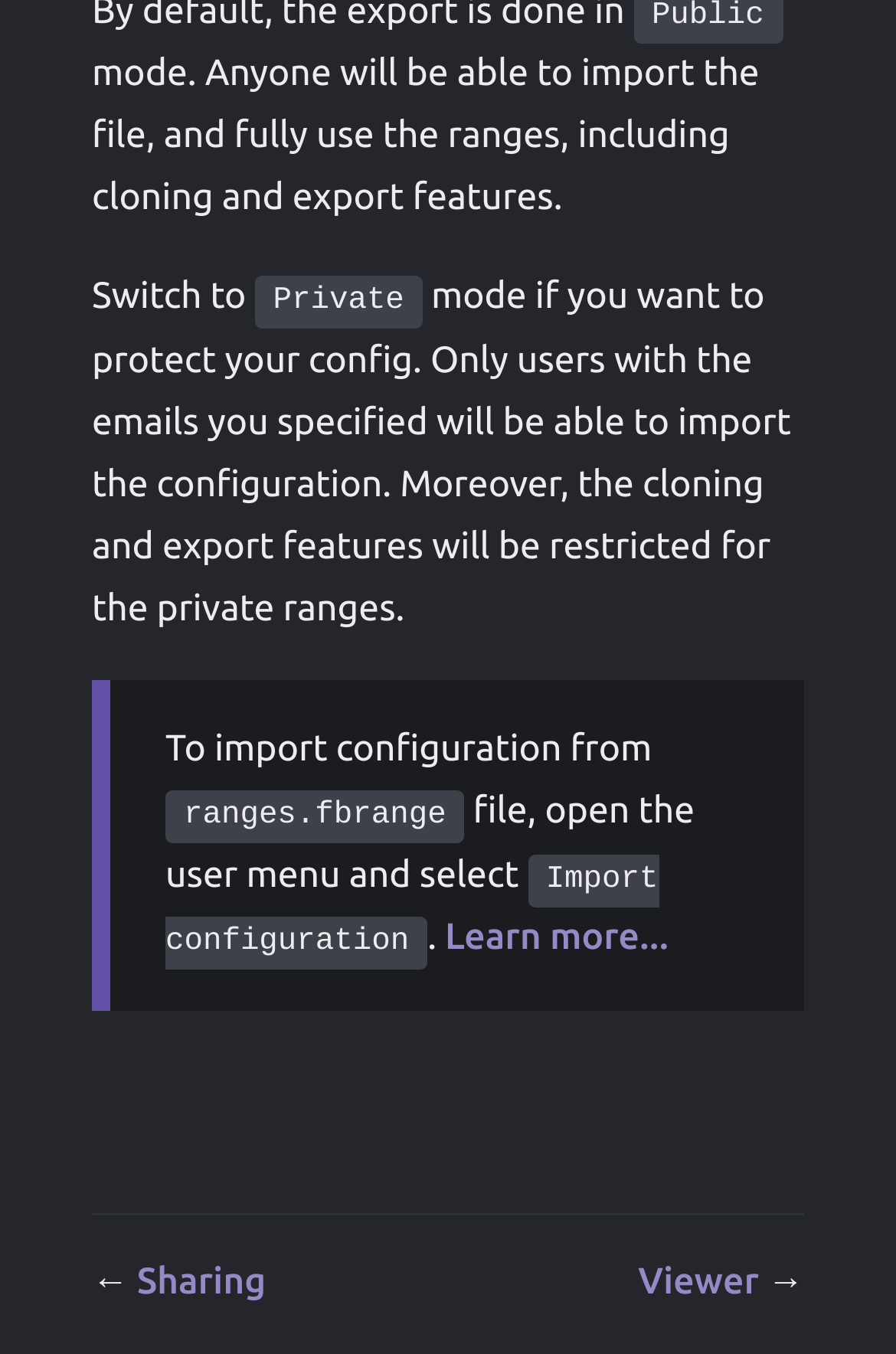What is the function of 'Import configuration'?
Answer with a single word or phrase, using the screenshot for reference.

Import config